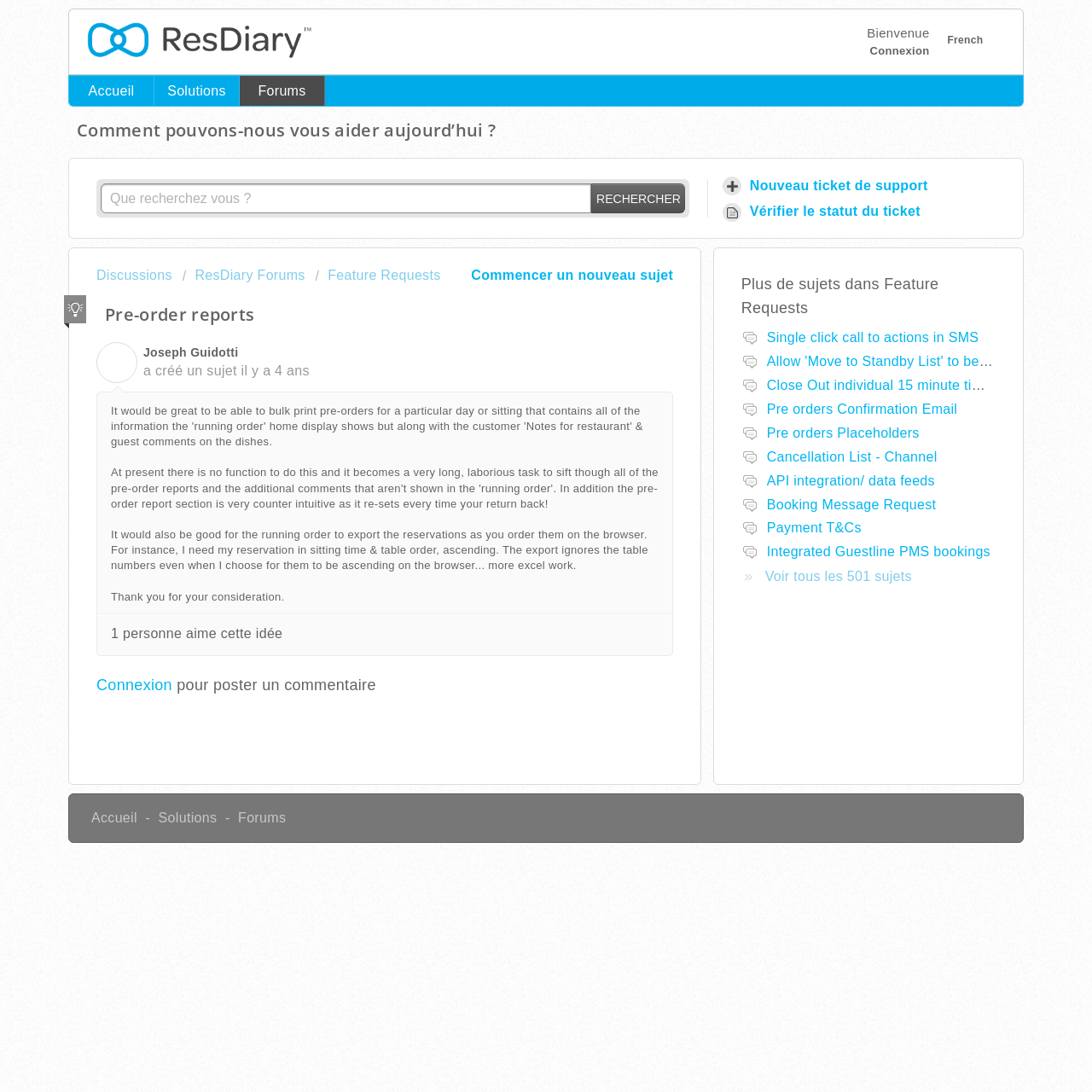Please specify the bounding box coordinates of the area that should be clicked to accomplish the following instruction: "create a new ticket". The coordinates should consist of four float numbers between 0 and 1, i.e., [left, top, right, bottom].

[0.66, 0.158, 0.856, 0.182]